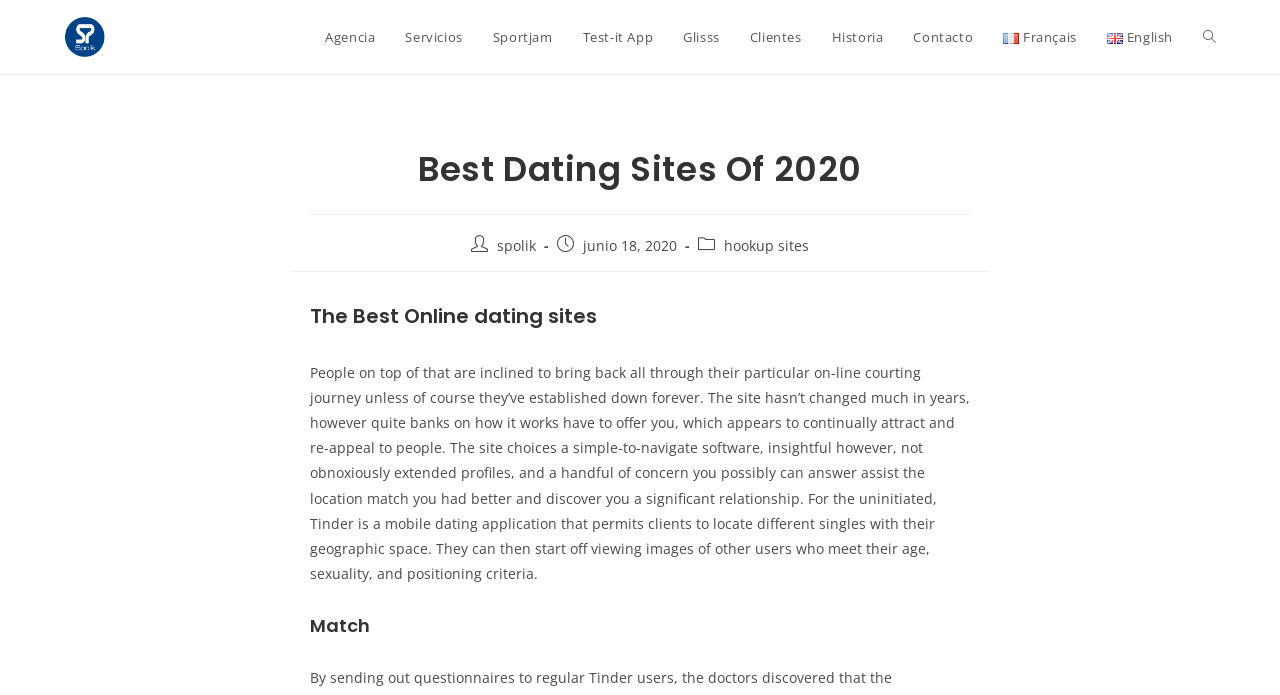What is the category of the entry?
Use the image to answer the question with a single word or phrase.

hookup sites